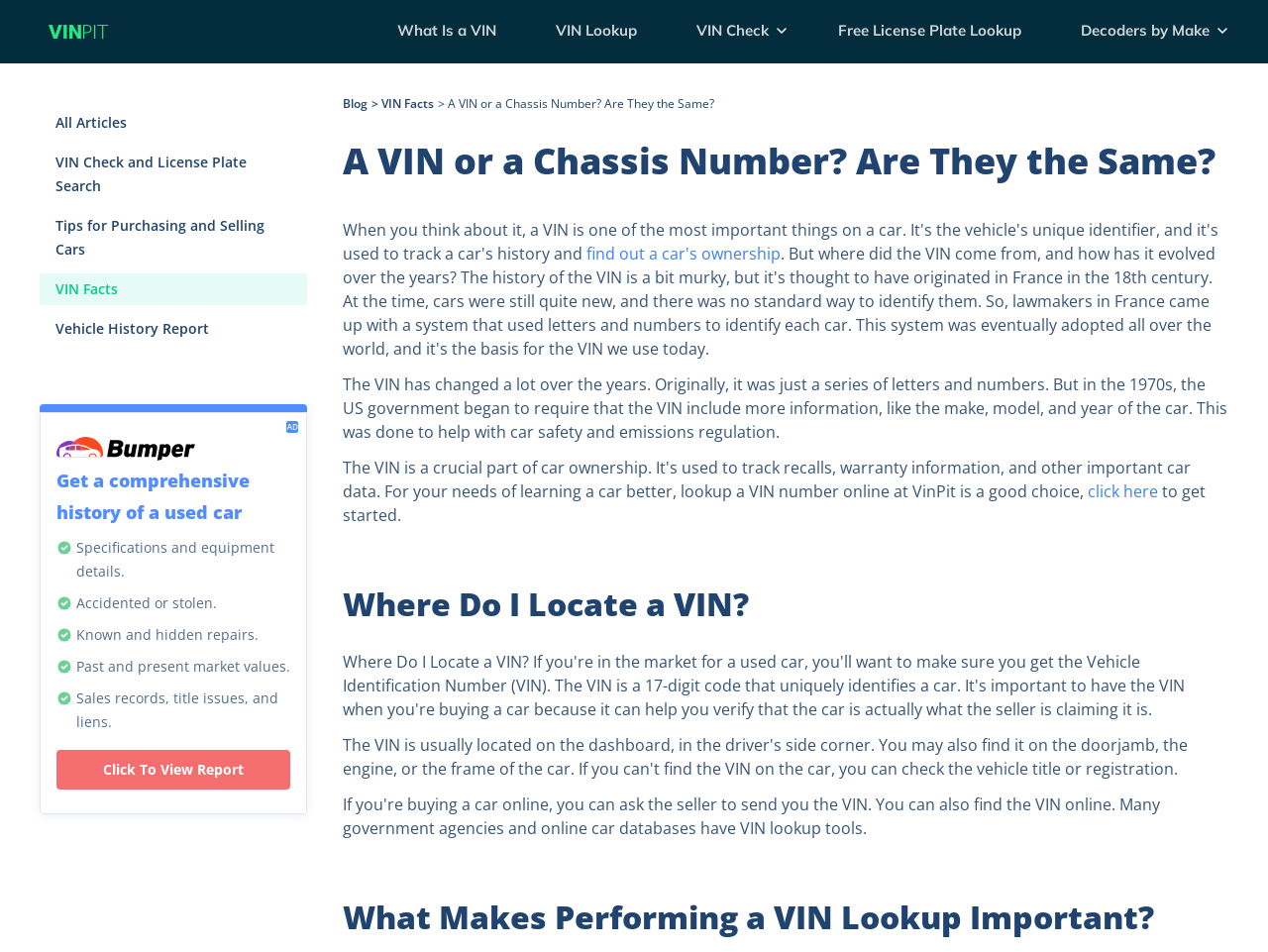Identify and provide the main heading of the webpage.

A VIN or a Chassis Number? Are They the Same?